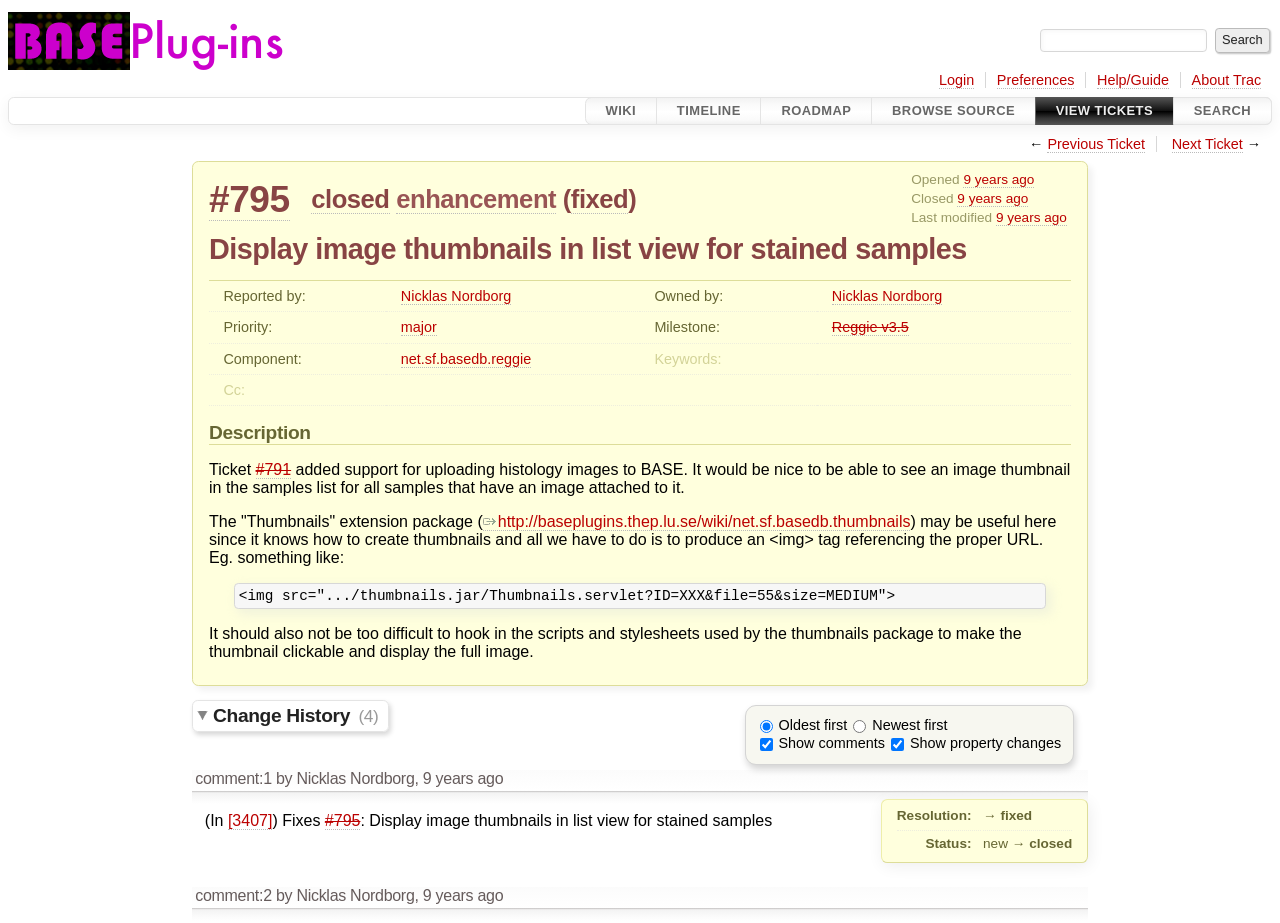Find the bounding box coordinates of the UI element according to this description: "closed".

[0.243, 0.2, 0.304, 0.232]